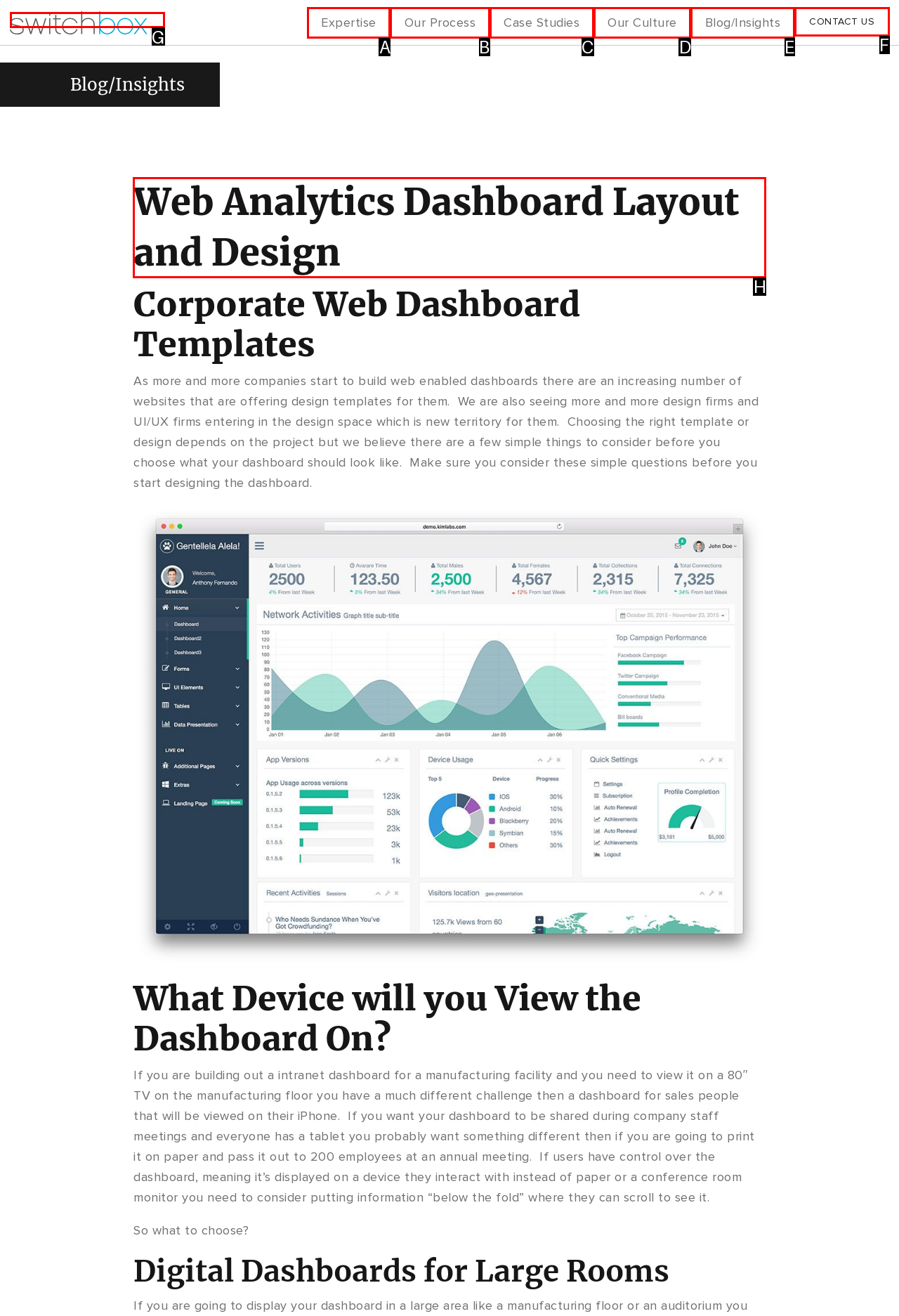Indicate the HTML element that should be clicked to perform the task: Read the 'Web Analytics Dashboard Layout and Design' article Reply with the letter corresponding to the chosen option.

H